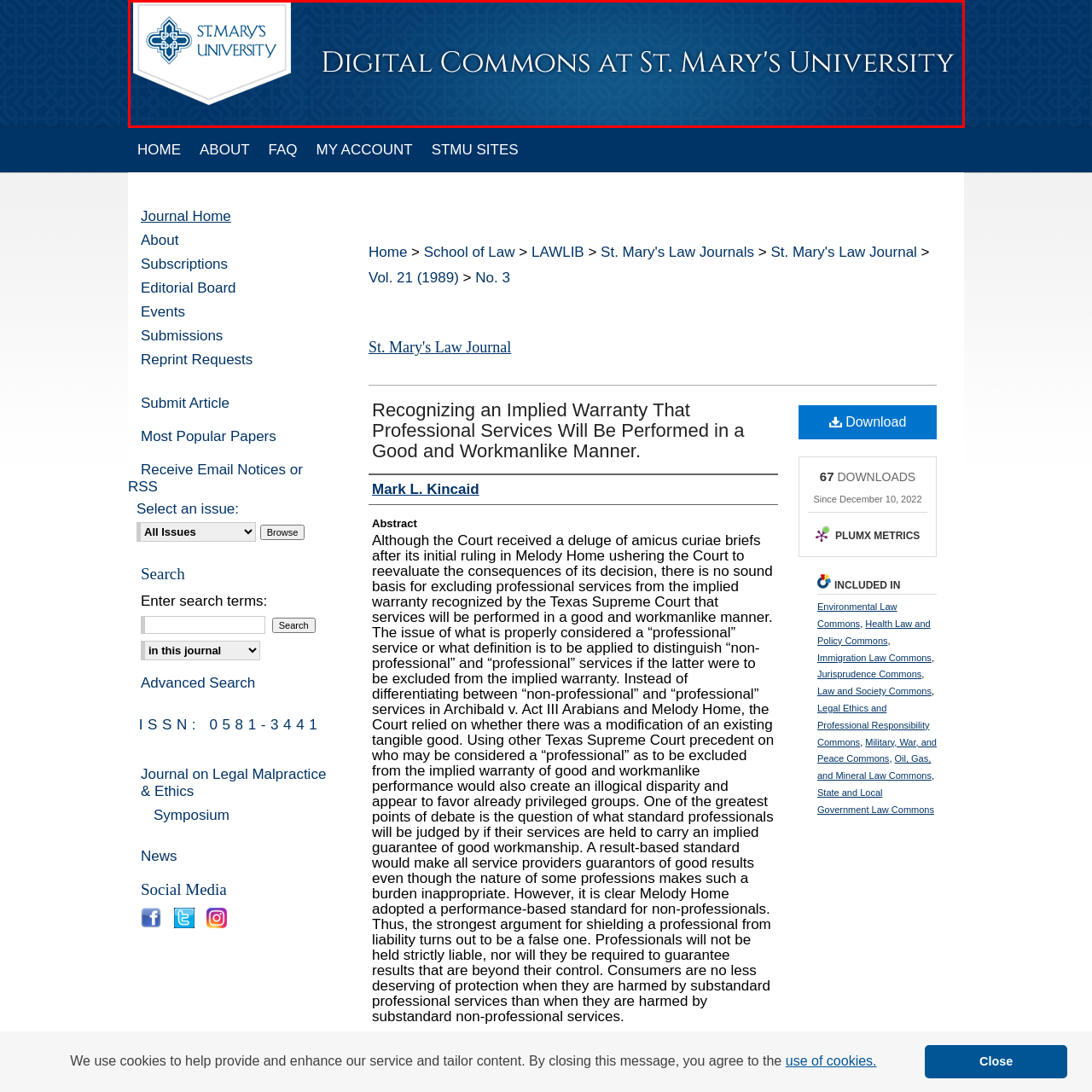What is the aesthetic of the design?
Analyze the image surrounded by the red bounding box and answer the question in detail.

The caption describes the design of the title banner as reflecting a professional aesthetic, which is suitable for an academic audience seeking research and publications from the institution, indicating a sense of formality and expertise.